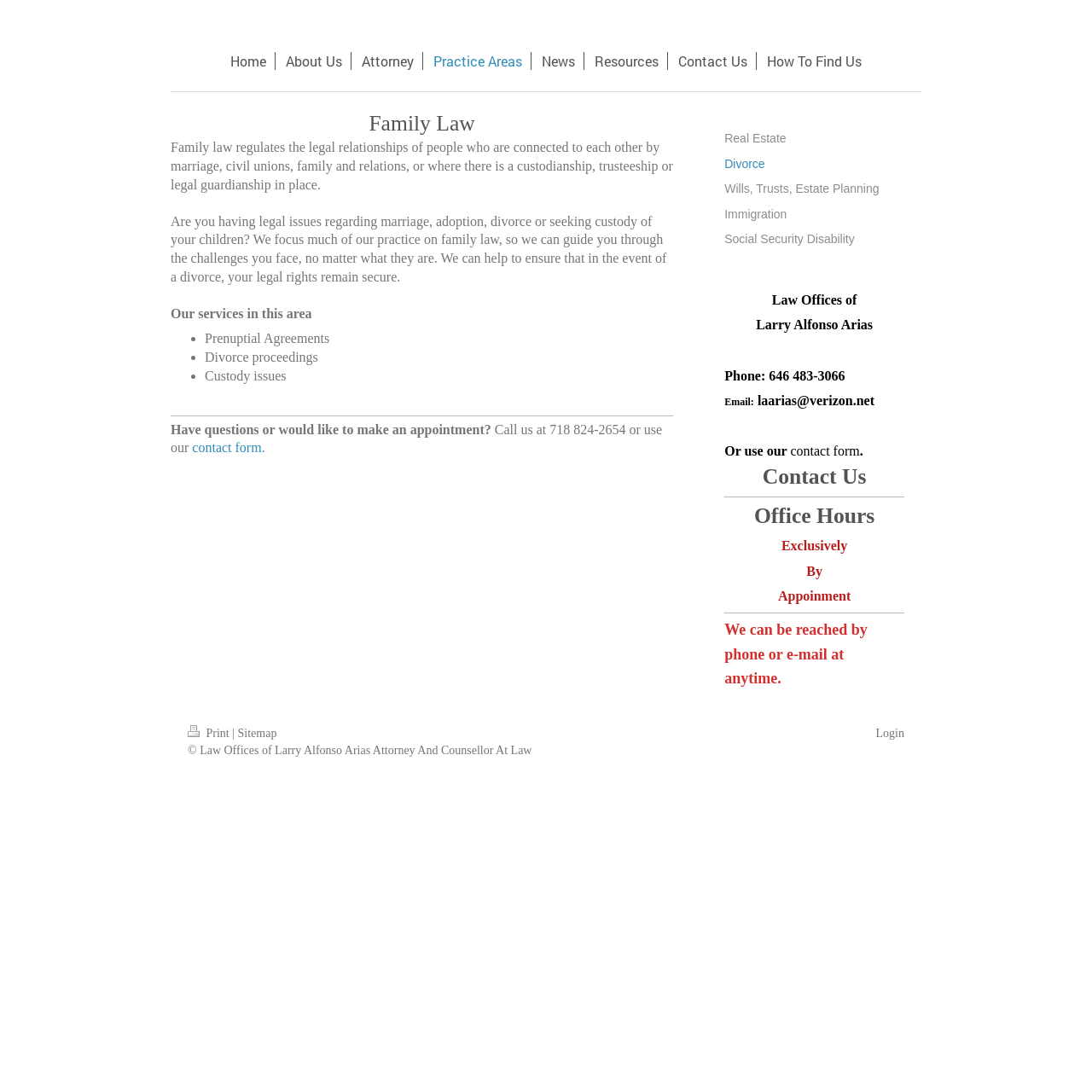Locate the bounding box coordinates of the area that needs to be clicked to fulfill the following instruction: "Contact the law office". The coordinates should be in the format of four float numbers between 0 and 1, namely [left, top, right, bottom].

[0.613, 0.048, 0.693, 0.064]